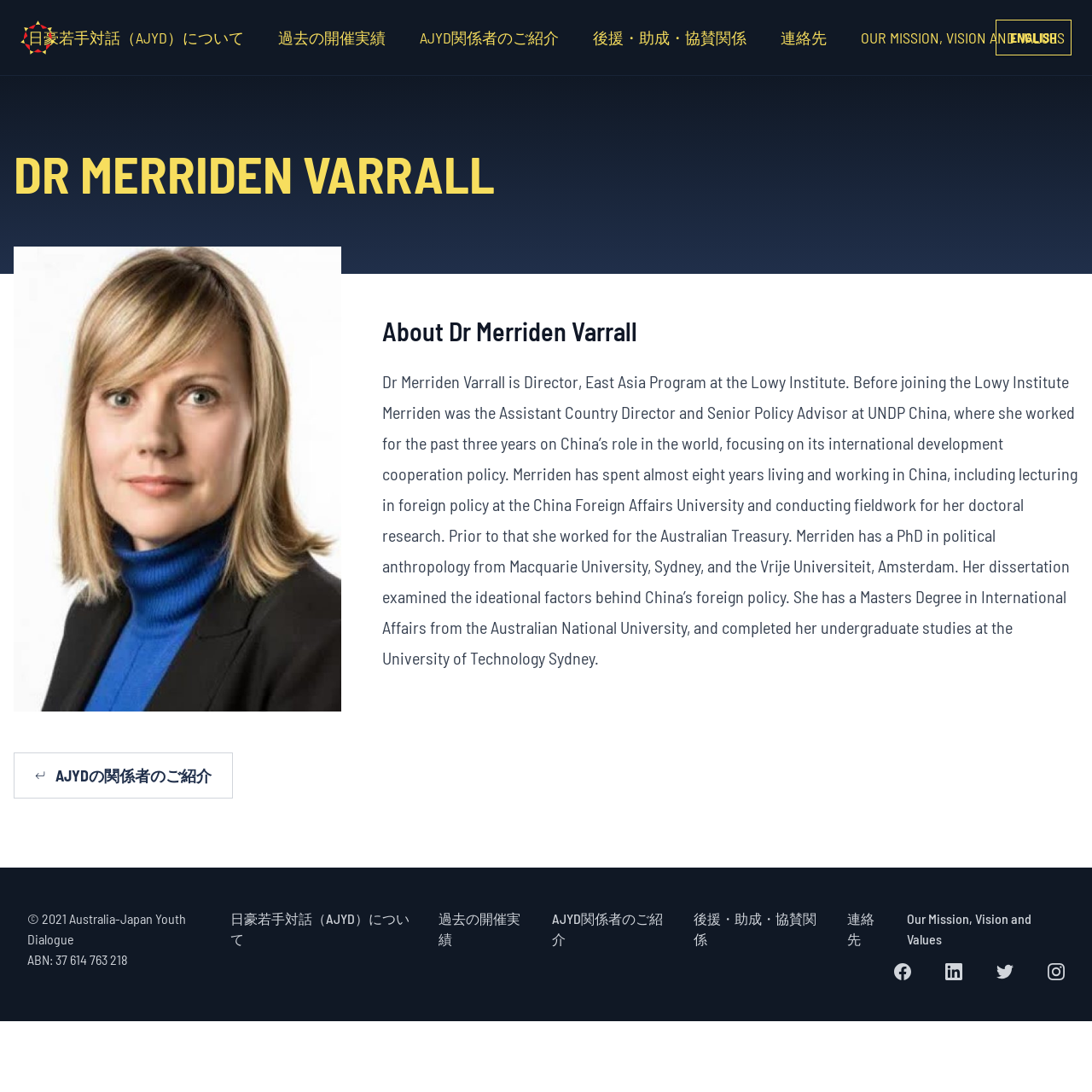Please identify the coordinates of the bounding box for the clickable region that will accomplish this instruction: "Switch to English language".

[0.912, 0.018, 0.981, 0.051]